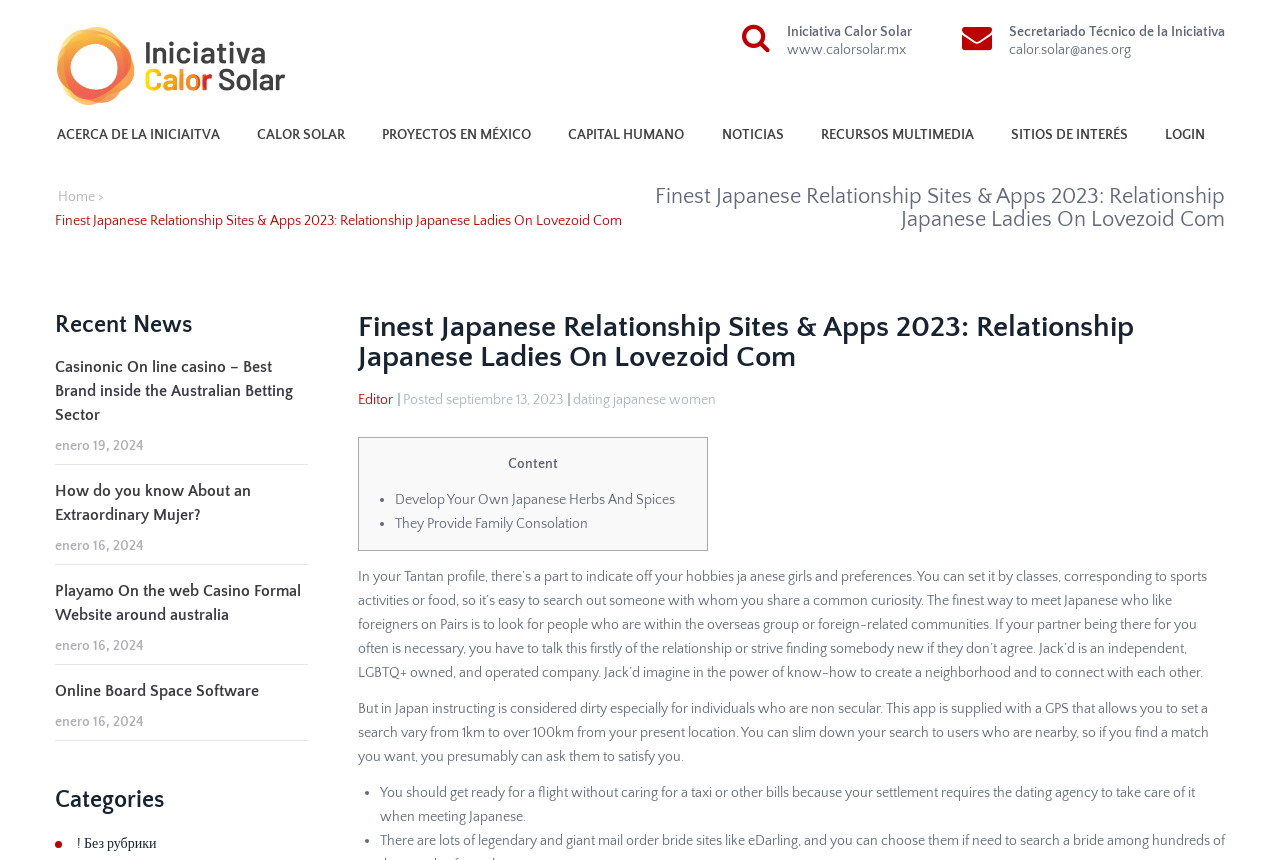Please determine the bounding box coordinates of the area that needs to be clicked to complete this task: 'Read the 'Recent News' section'. The coordinates must be four float numbers between 0 and 1, formatted as [left, top, right, bottom].

[0.043, 0.364, 0.24, 0.392]